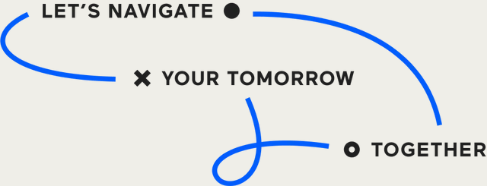Reply to the question with a brief word or phrase: What is the central phrase in the design?

YOUR TOMORROW